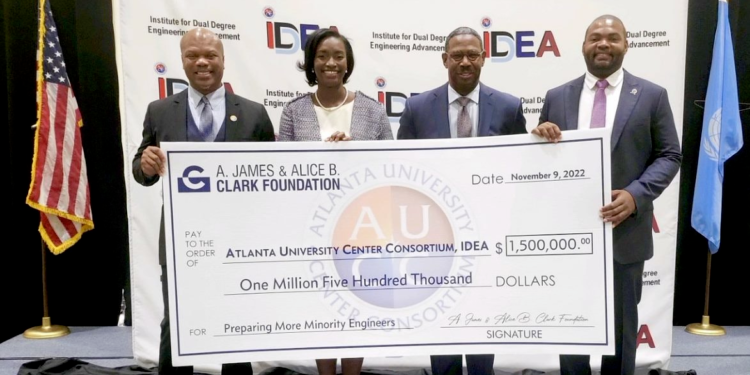Generate an elaborate caption that includes all aspects of the image.

The image captures a significant moment during a ceremony held on November 9, 2022. Four individuals are prominently displayed as they proudly hold a large ceremonial check for $1.5 million, presented by the A. James and Alice B. Clark Foundation to the Atlanta University Center Consortium, designated for the establishment of an institute aimed at preparing more minority engineers. 

In the background, a banner showcases the collaboration’s focus on dual degree engineering advancement, indicating the importance of the initiative. The individuals in the foreground are well-dressed and exhibit a sense of accomplishment and pride, symbolizing the collective efforts to enhance diversity within the engineering field. The check itself is detailed, clearly stating its purpose and the amount, reinforcing the foundation's commitment to supporting underrepresented communities in engineering.